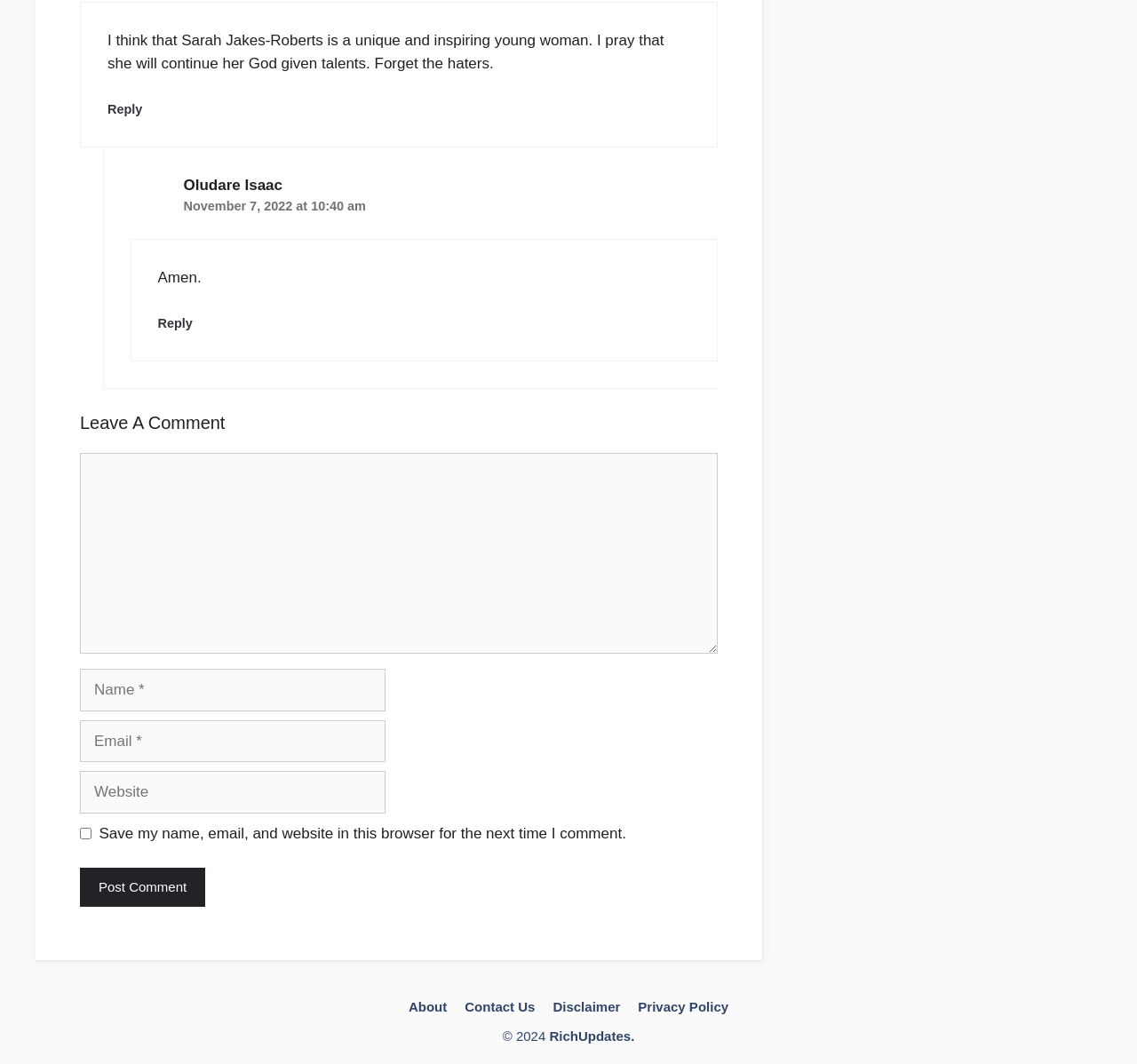How many links are in the footer section?
Based on the visual, give a brief answer using one word or a short phrase.

5